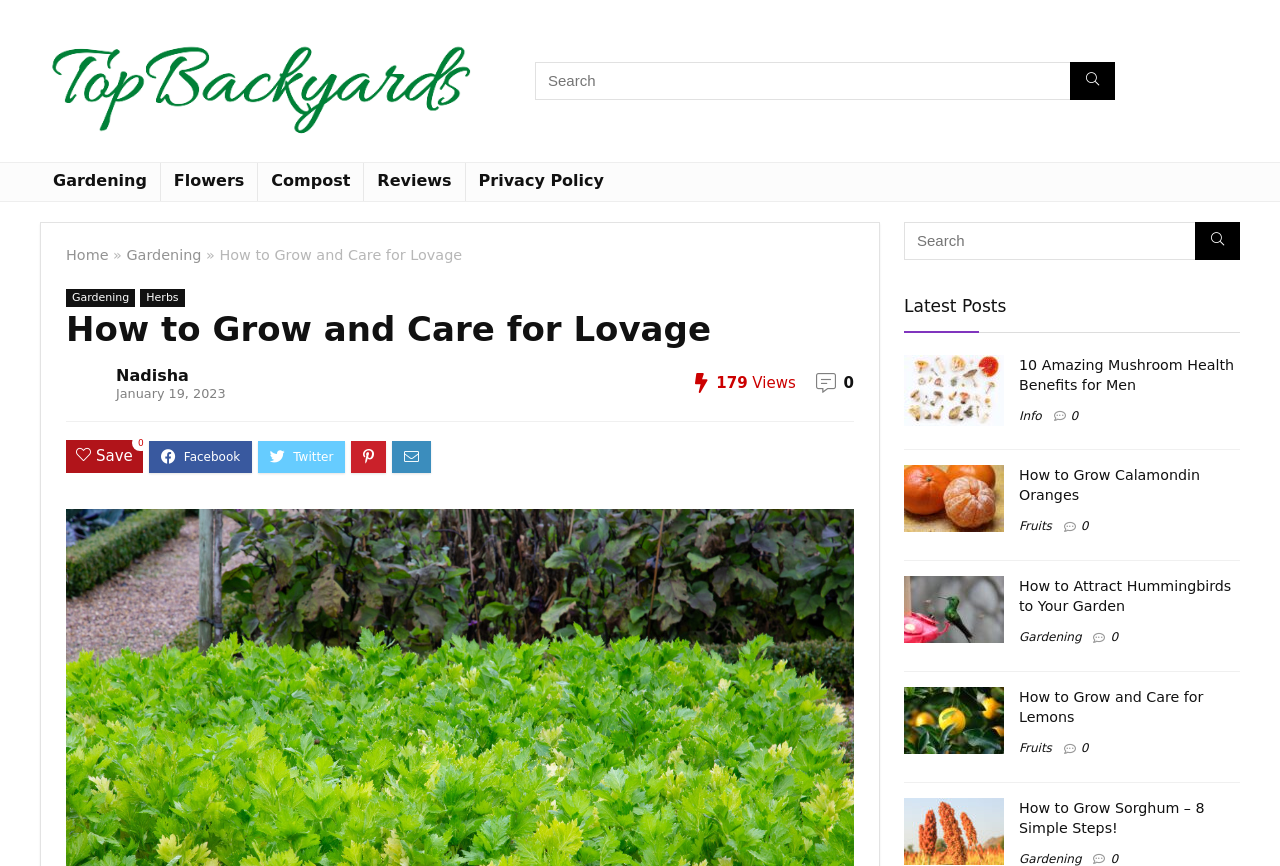Please identify the bounding box coordinates of the element on the webpage that should be clicked to follow this instruction: "Search for something in the search bar at the bottom". The bounding box coordinates should be given as four float numbers between 0 and 1, formatted as [left, top, right, bottom].

[0.706, 0.256, 0.969, 0.3]